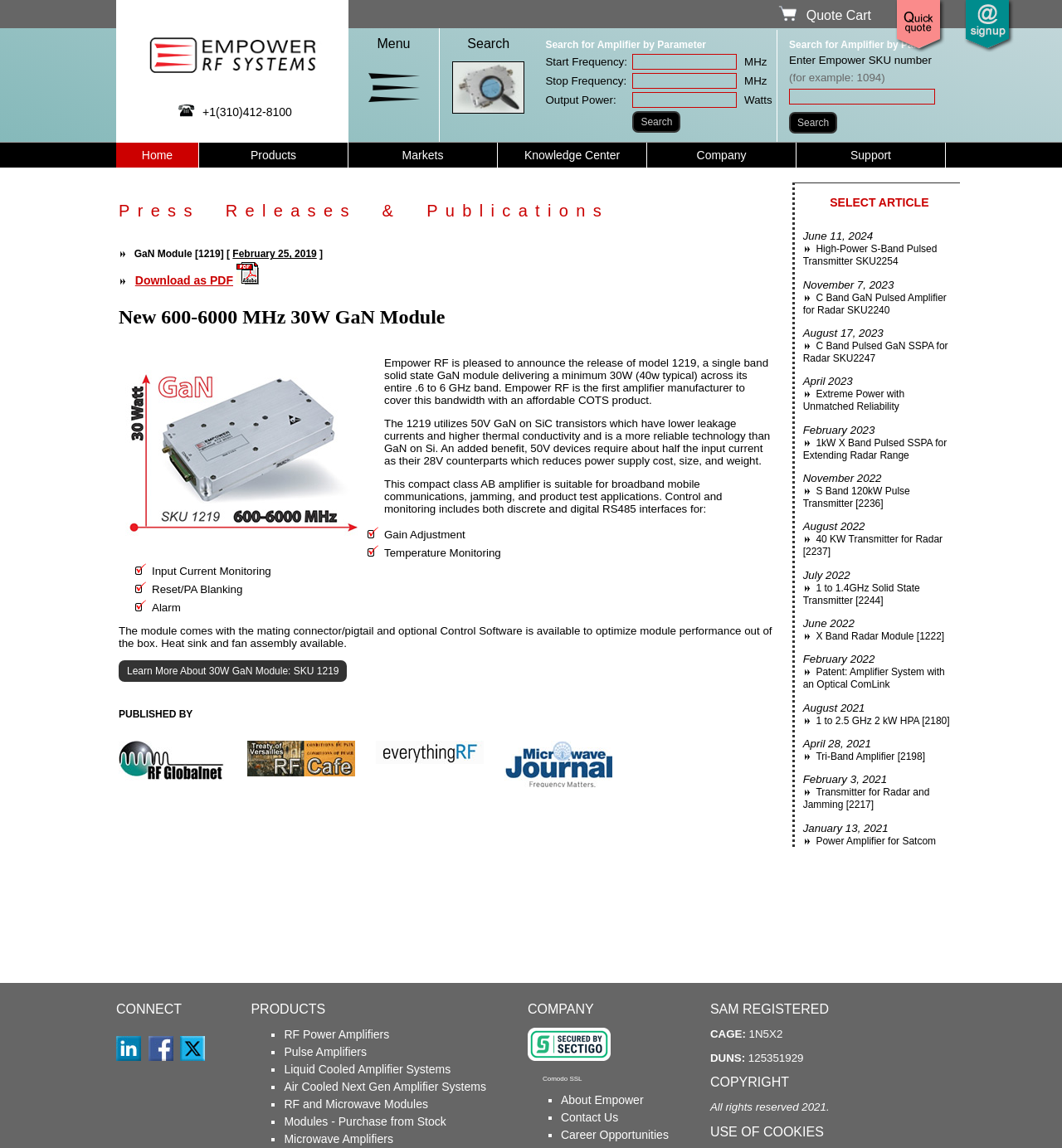What is the SKU number of the 30W GaN module?
Refer to the image and give a detailed response to the question.

The SKU number of the 30W GaN module can be found in the heading of the webpage, which states 'GaN Module [1219]'.